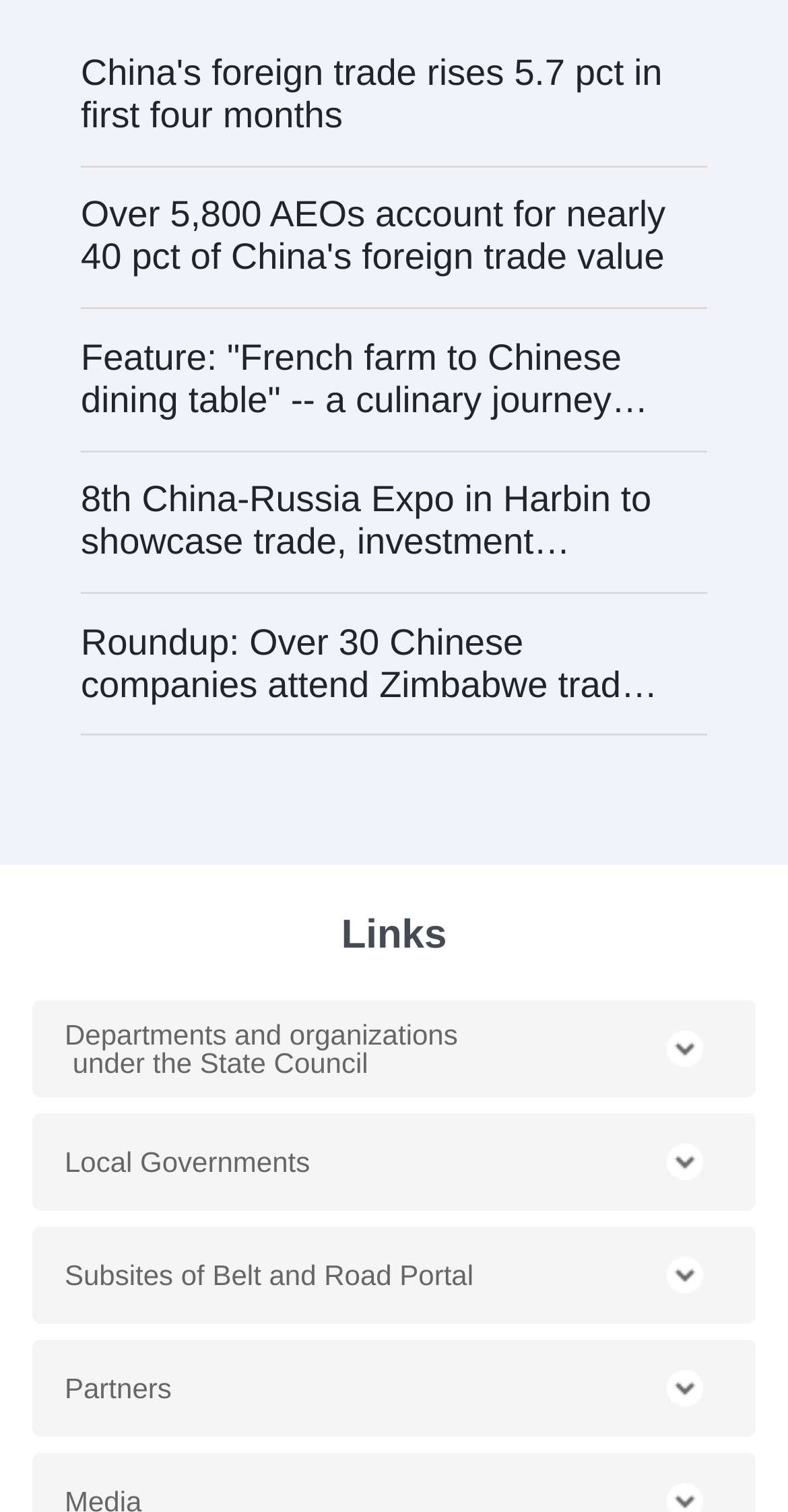What is the second link on the top section?
Refer to the screenshot and answer in one word or phrase.

Over 5,800 AEOs account for nearly 40 pct of China's foreign trade value